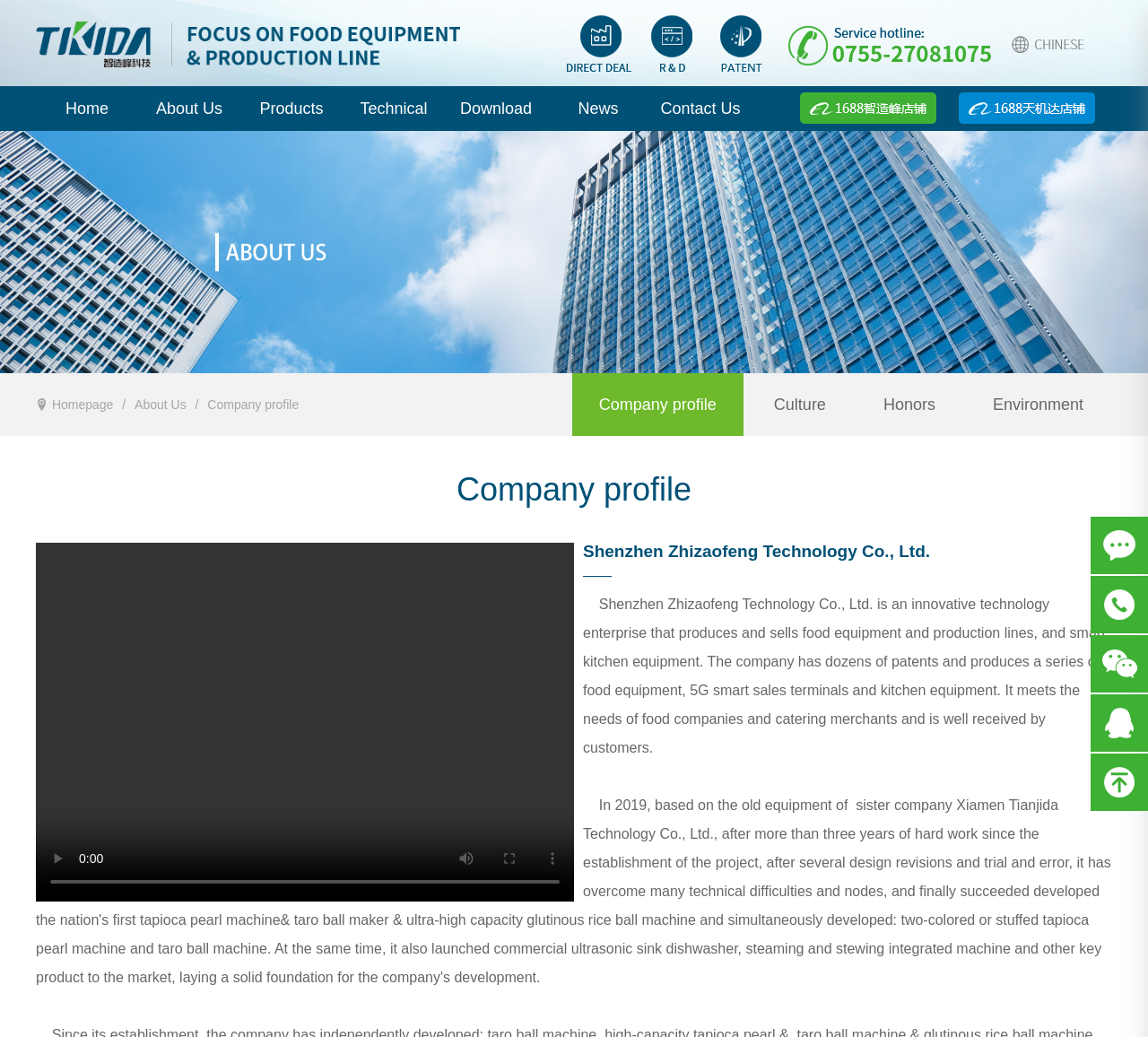Please provide a comprehensive response to the question based on the details in the image: What is the company name?

I found the company name by looking at the heading element on the webpage, which says 'Shenzhen Zhizaofeng Technology Co., Ltd.'